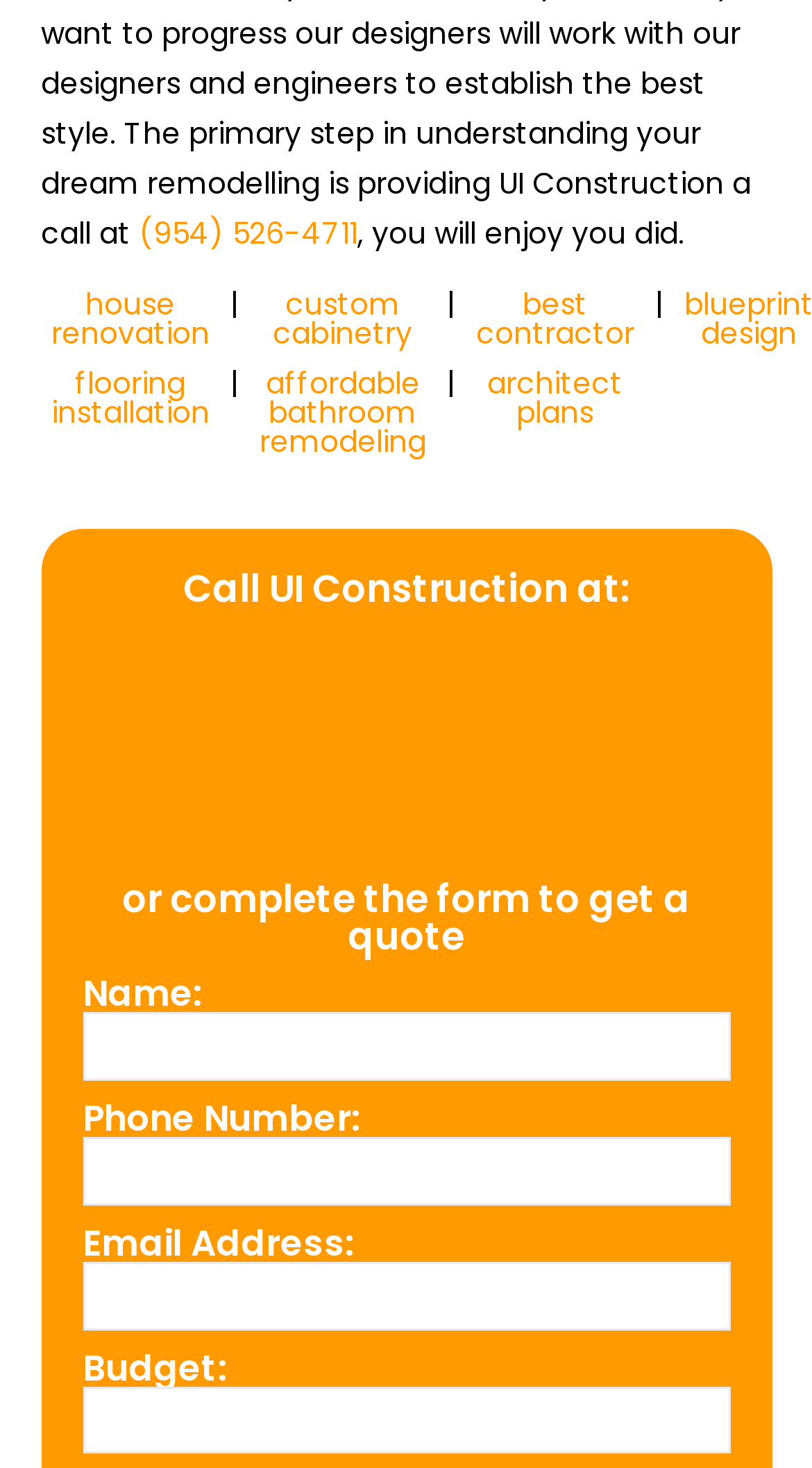What is the purpose of the form on the webpage?
Give a detailed response to the question by analyzing the screenshot.

The purpose of the form on the webpage is to allow users to input their information and receive a quote from UI Construction, as indicated by the text 'or complete the form to get a quote'.